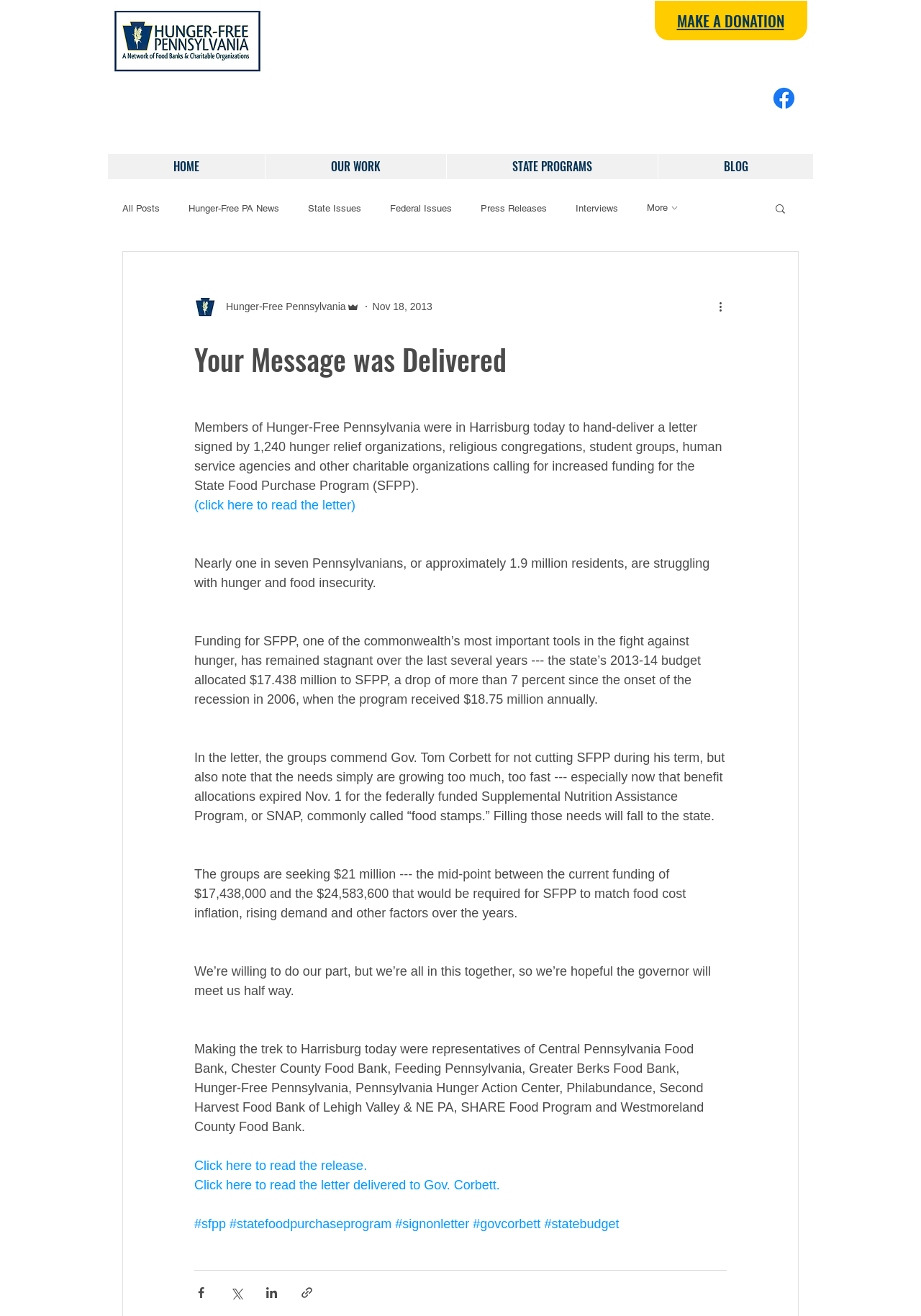Based on the image, give a detailed response to the question: What is the current funding for the State Food Purchase Program?

According to the webpage, the state's 2013-14 budget allocated $17,438,000 to the State Food Purchase Program (SFPP), which is a drop of more than 7 percent since the onset of the recession in 2006.